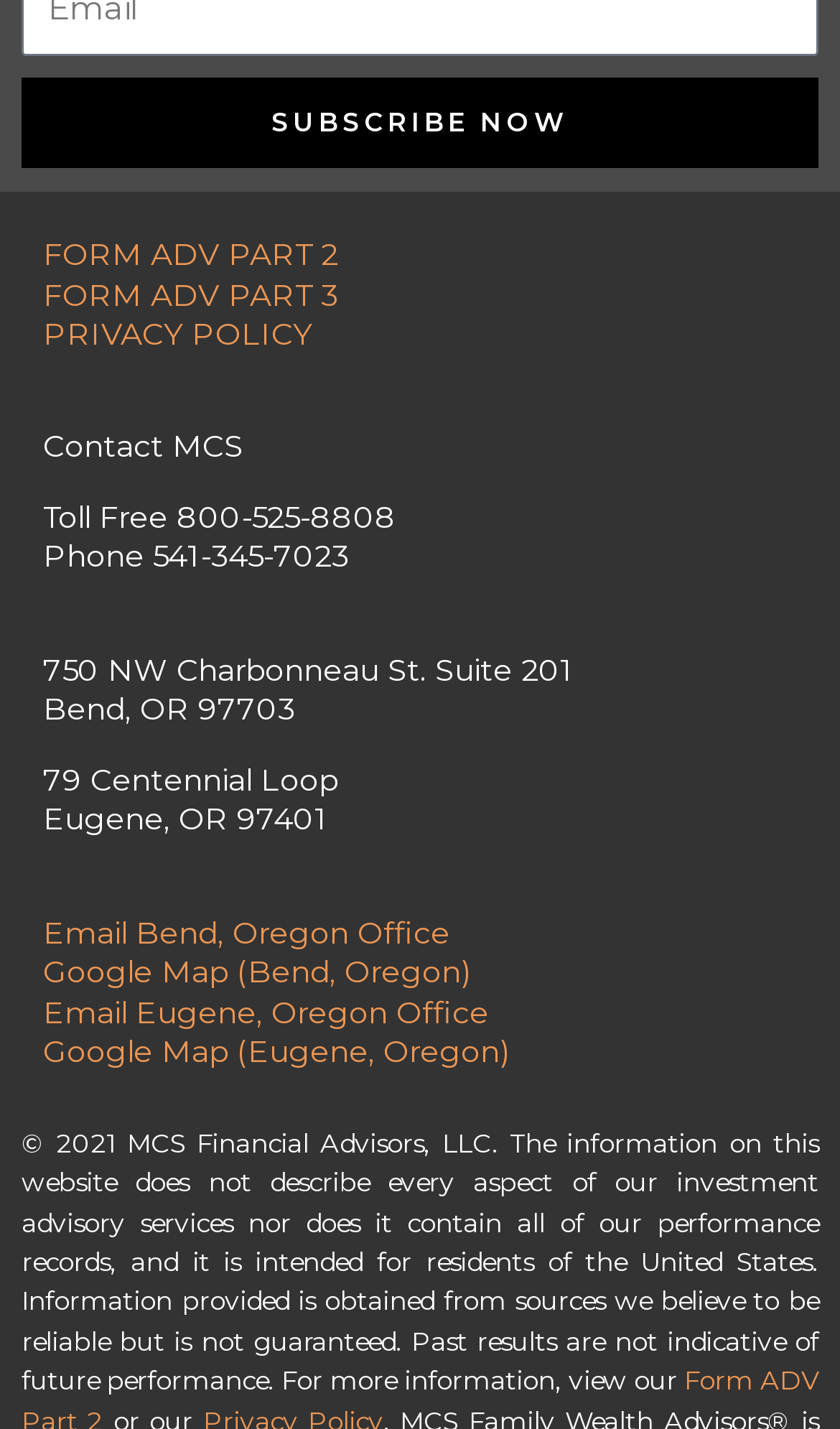Can you identify the bounding box coordinates of the clickable region needed to carry out this instruction: 'Subscribe to the newsletter'? The coordinates should be four float numbers within the range of 0 to 1, stated as [left, top, right, bottom].

[0.026, 0.054, 0.974, 0.118]